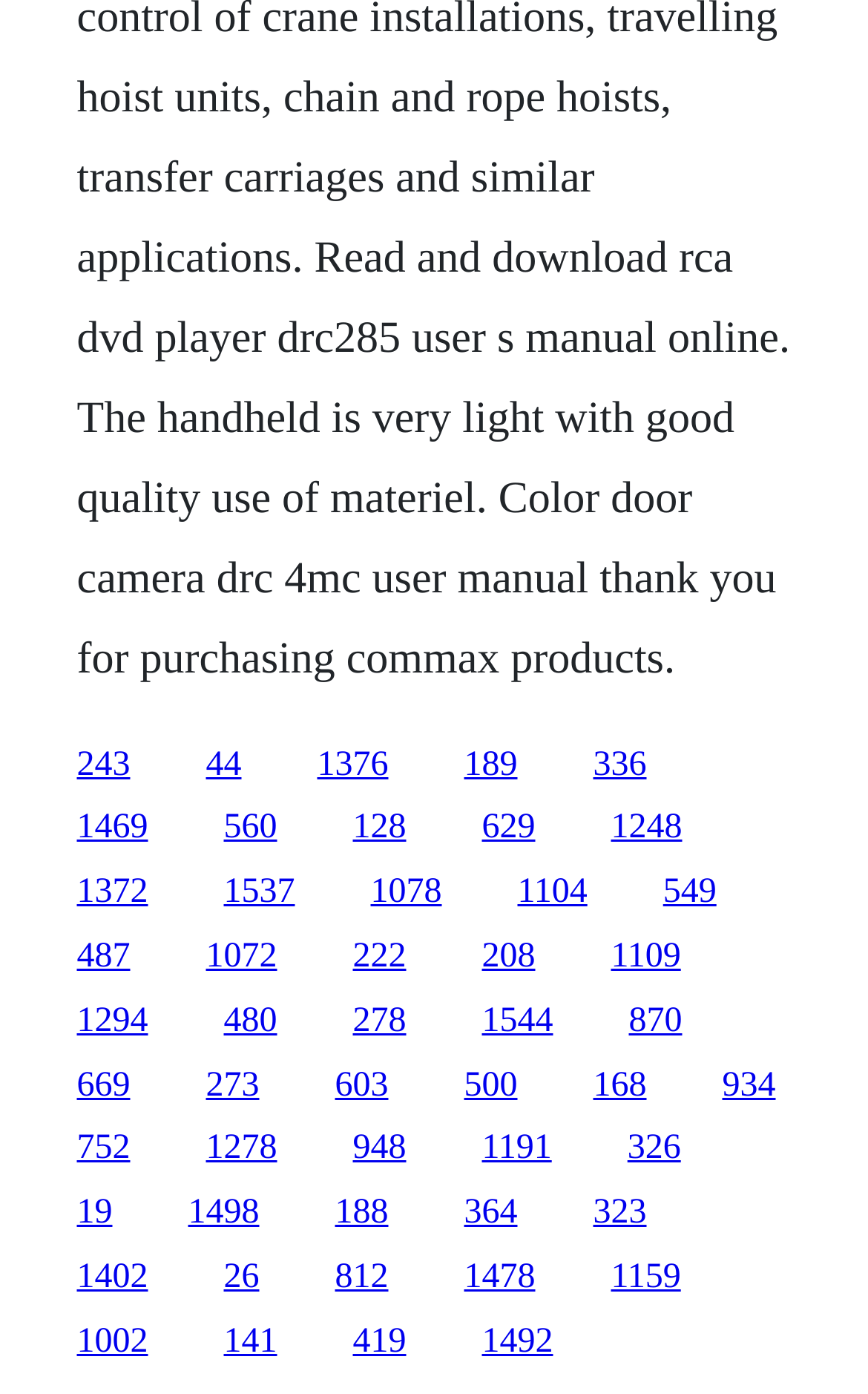What is the vertical position of the first link?
Answer with a single word or short phrase according to what you see in the image.

0.534